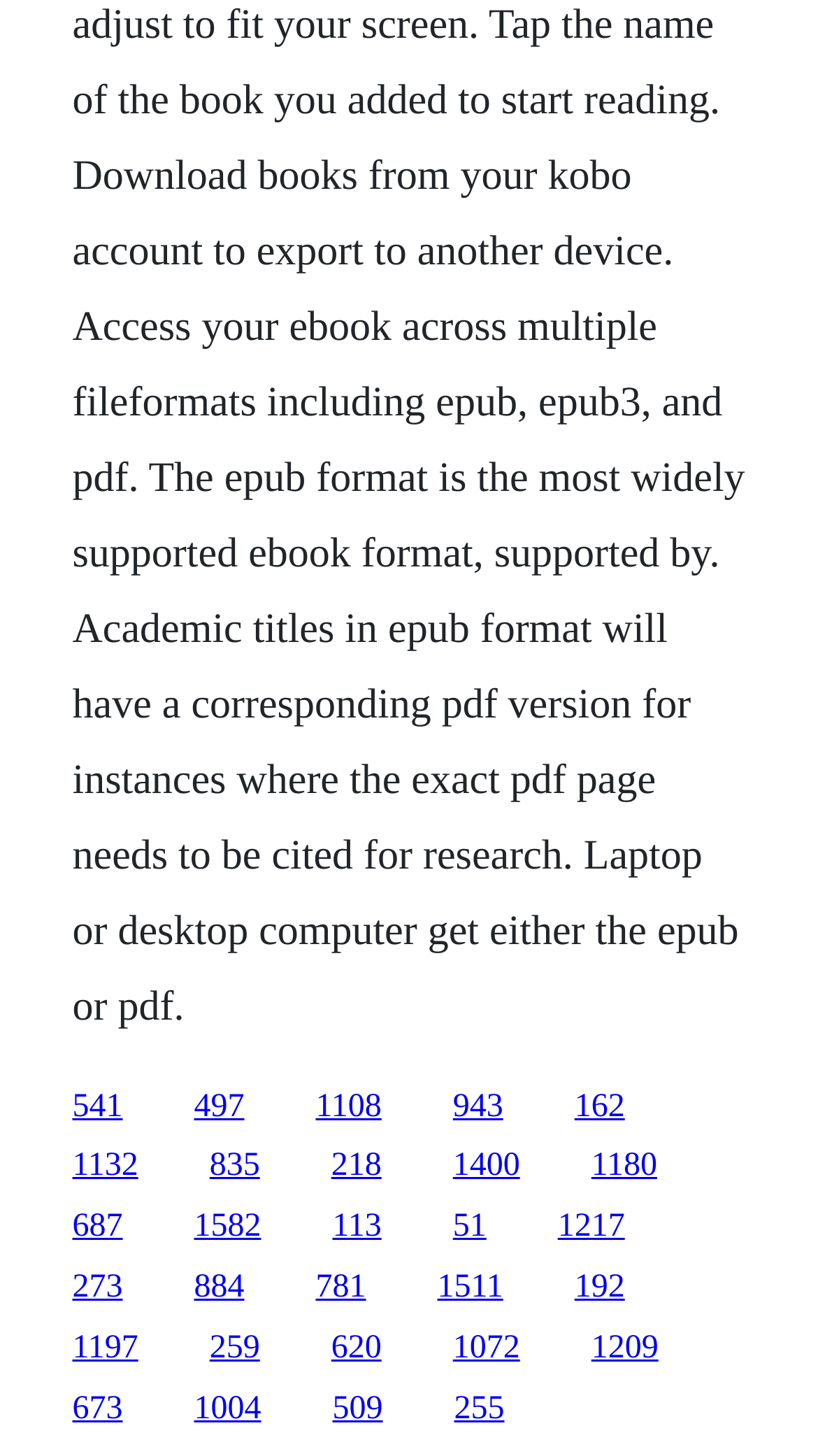Find the bounding box coordinates of the clickable area that will achieve the following instruction: "click the link in the middle".

[0.554, 0.83, 0.595, 0.855]